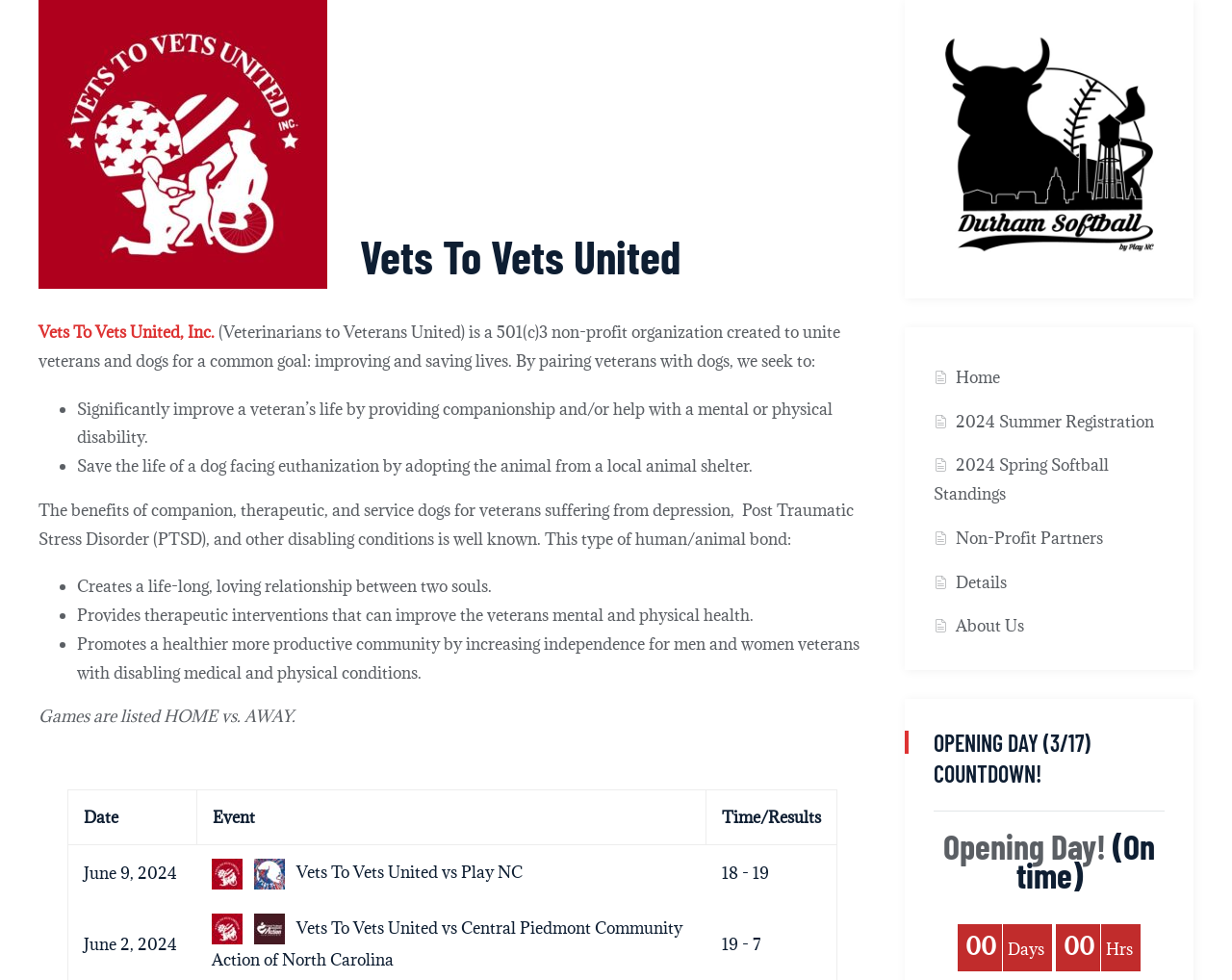Please answer the following question as detailed as possible based on the image: 
What is the countdown for?

The webpage has a heading that says 'OPENING DAY (3/17) COUNTDOWN!' which suggests that the countdown is for the opening day of a specific event or season, likely related to softball.